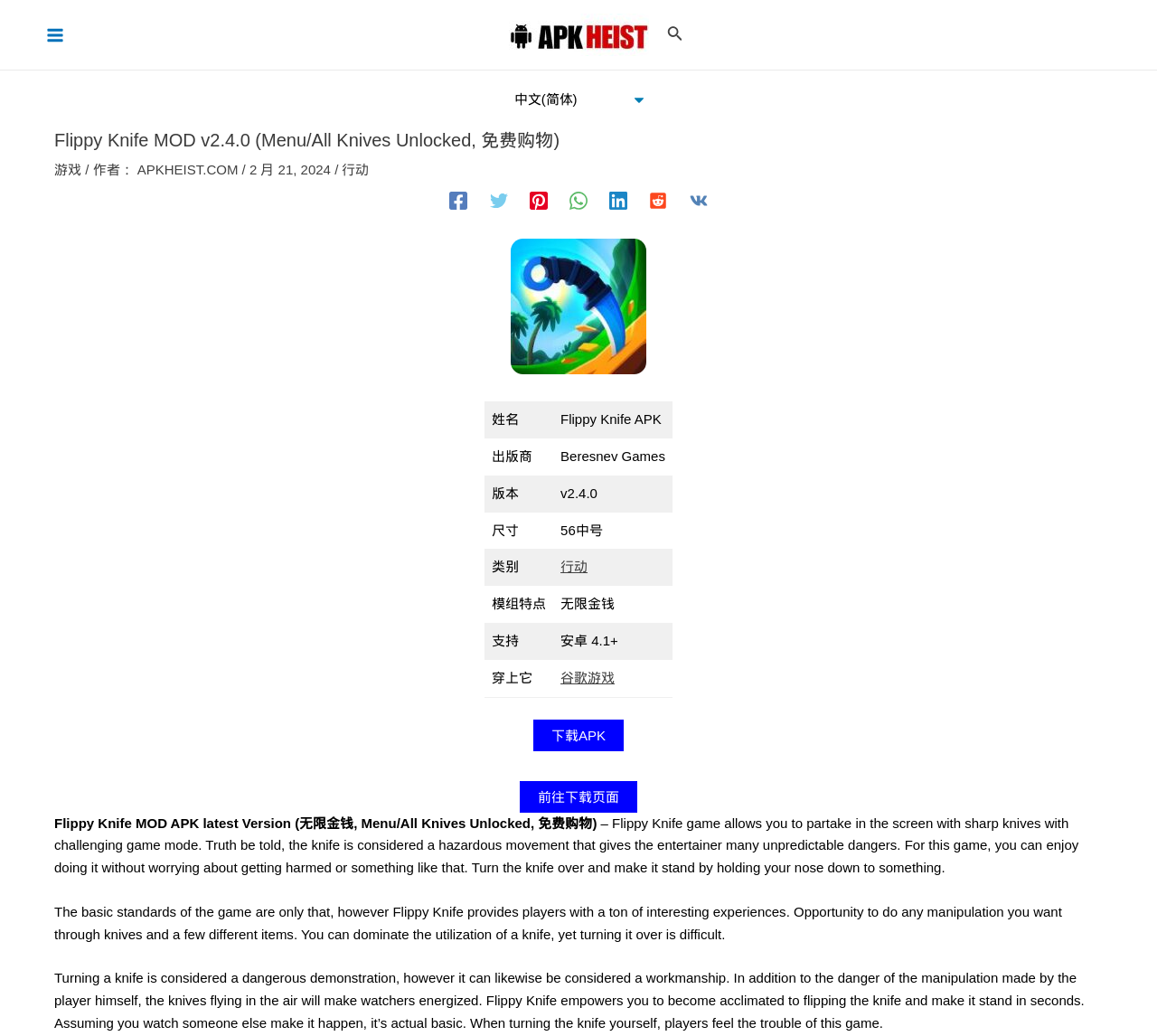Please specify the bounding box coordinates of the clickable section necessary to execute the following command: "Click the 搜索图标链接 link".

[0.576, 0.022, 0.59, 0.045]